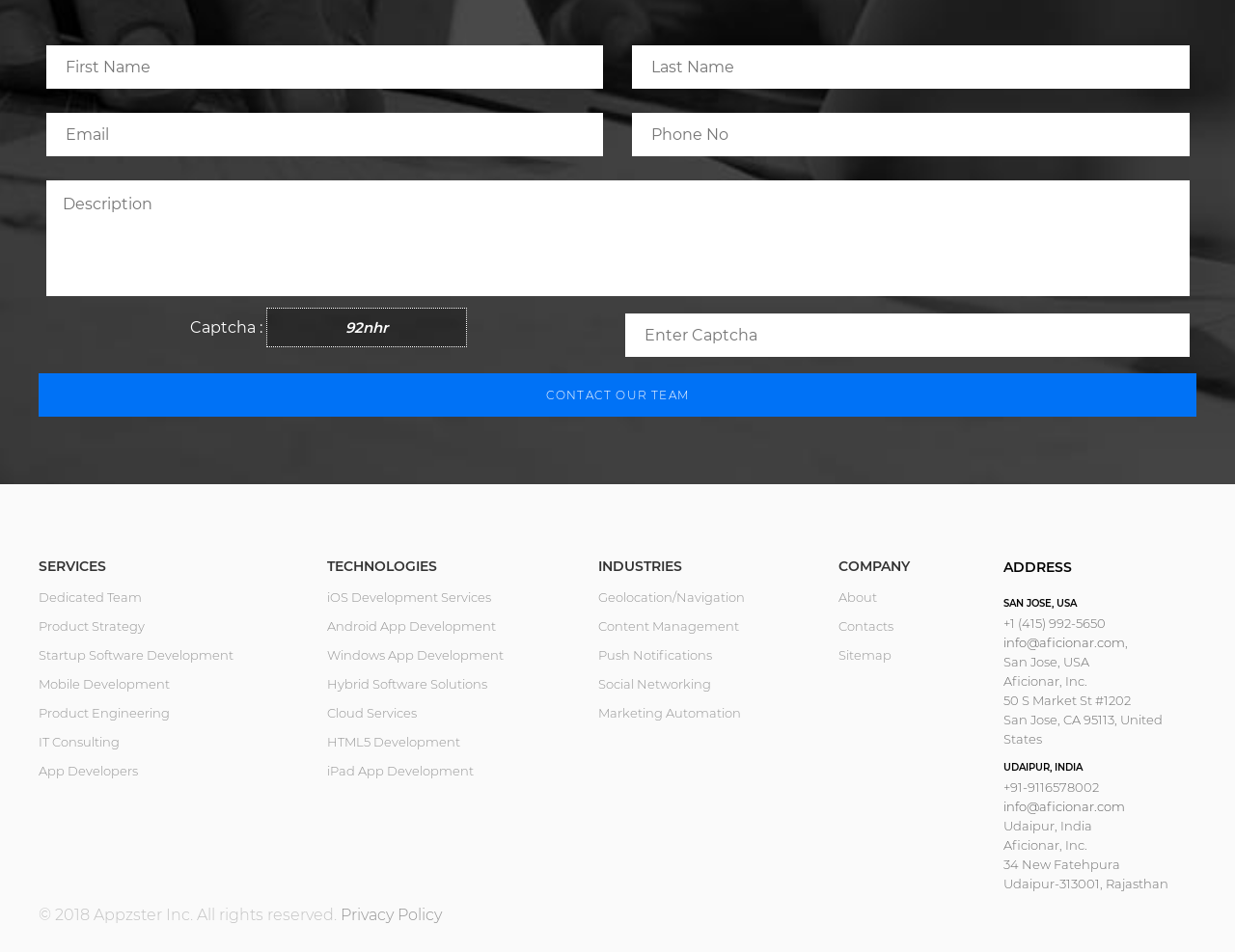What is the copyright information on the webpage?
Could you answer the question with a detailed and thorough explanation?

The webpage displays a copyright notice at the bottom, stating '© 2018 Appzster Inc. All rights reserved.', indicating that the content on the webpage is owned by Appzster Inc. and is copyrighted since 2018.